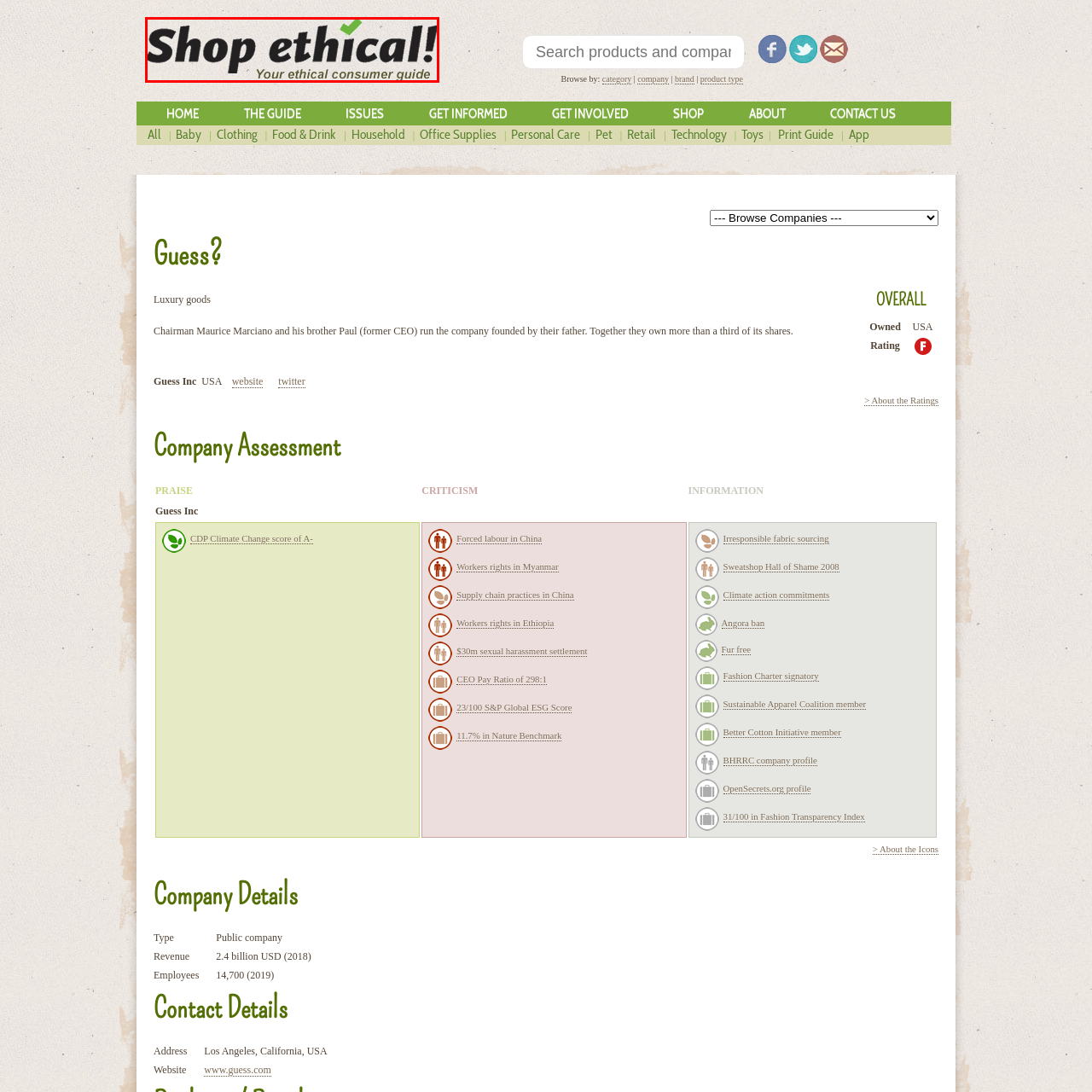Look at the image highlighted by the red boundary and answer the question with a succinct word or phrase:
What is the purpose of 'Shop Ethical!'?

To guide consumers